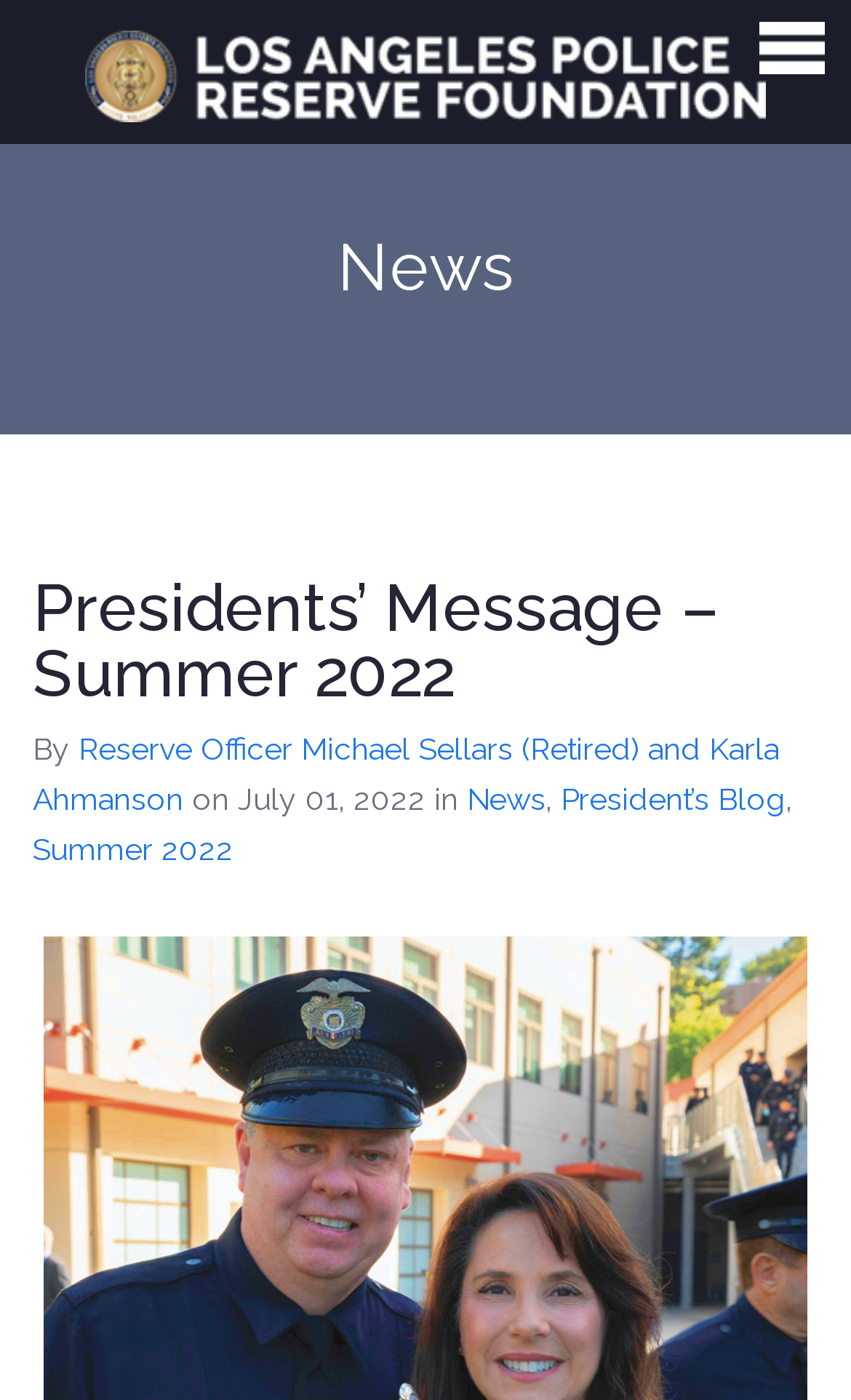Provide a one-word or short-phrase response to the question:
What is the date of the President's Message?

July 01, 2022